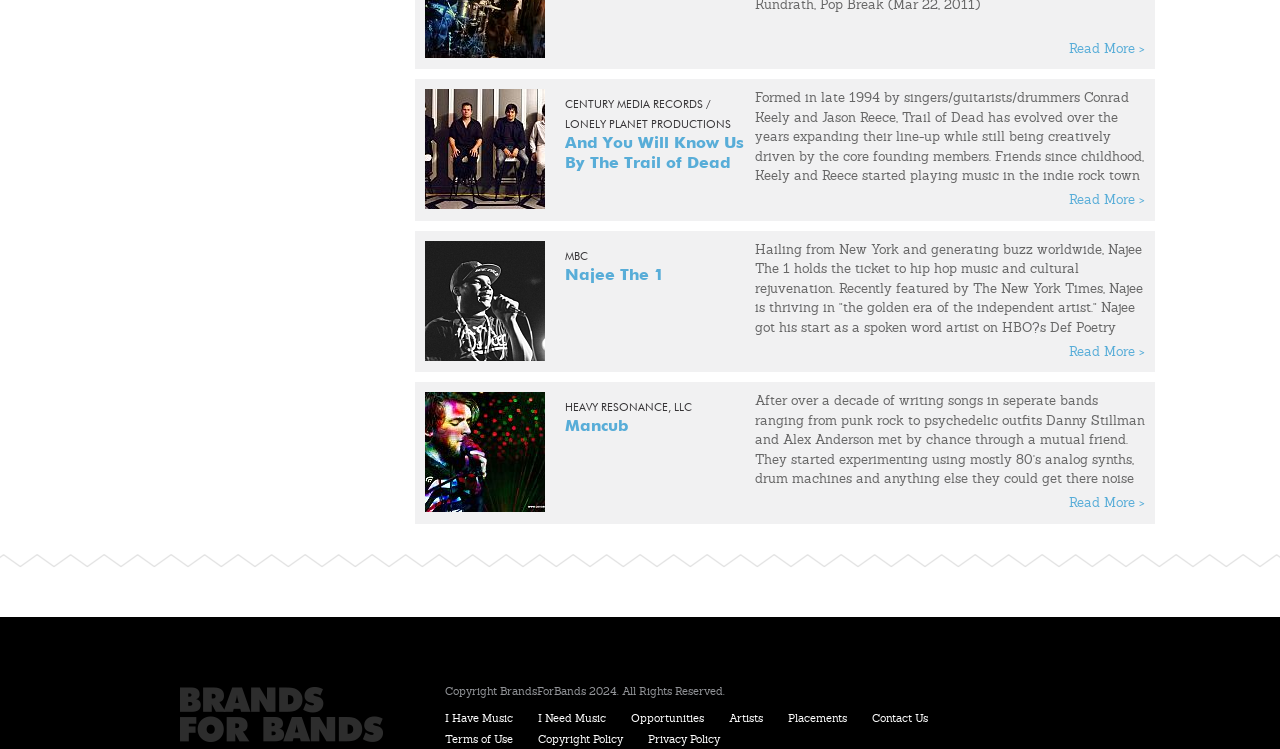What is the name of the company mentioned at the bottom of the page?
Carefully analyze the image and provide a detailed answer to the question.

The copyright notice at the bottom of the page mentions 'Copyright BrandsForBands 2024. All Rights Reserved.' Therefore, the name of the company mentioned is BrandsForBands.